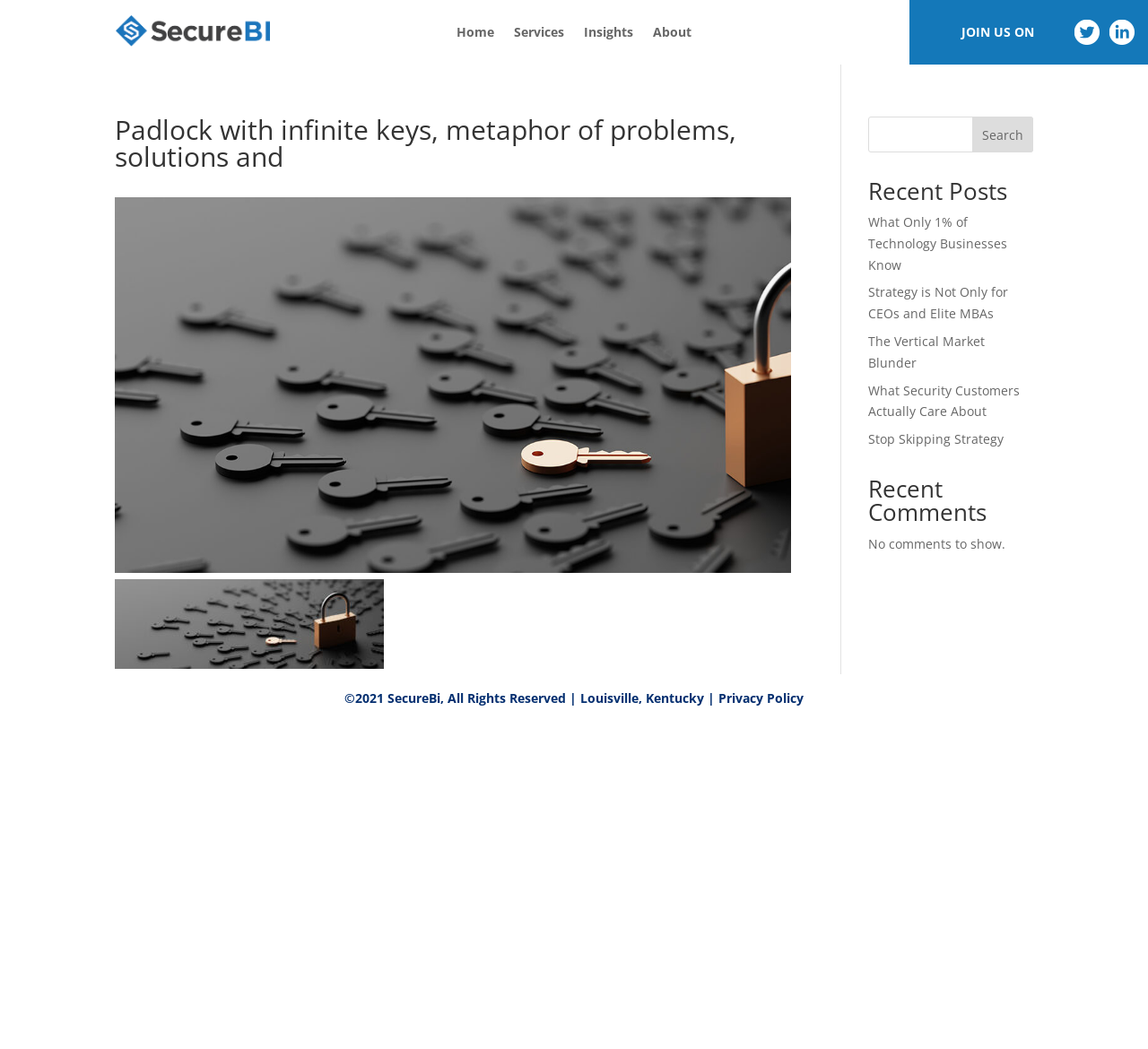Identify the bounding box coordinates for the UI element described as follows: "Privacy Policy". Ensure the coordinates are four float numbers between 0 and 1, formatted as [left, top, right, bottom].

[0.626, 0.658, 0.7, 0.674]